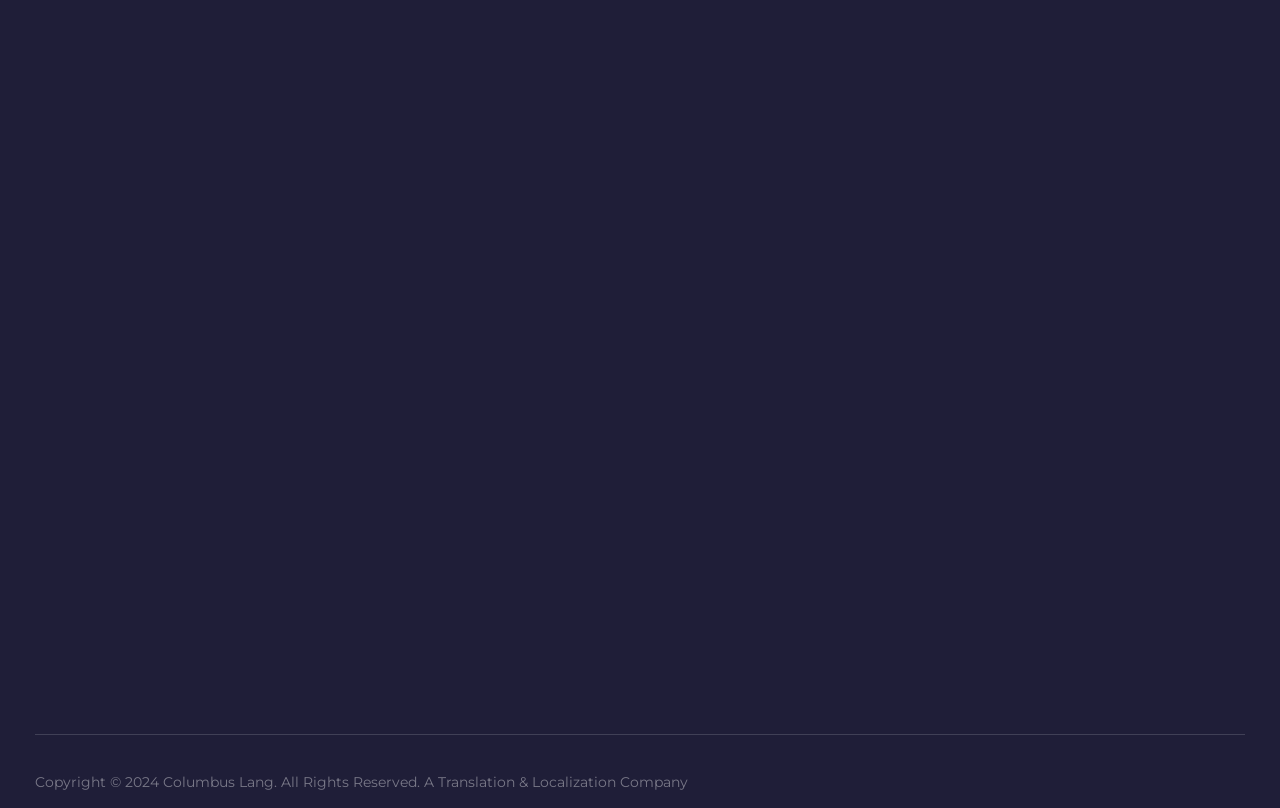What is the company's physical address?
Please analyze the image and answer the question with as much detail as possible.

The contact information section of the webpage displays the company's physical address as '7726 Winegard Rd Orlando, FL, US 32809', which can be used to locate their office.